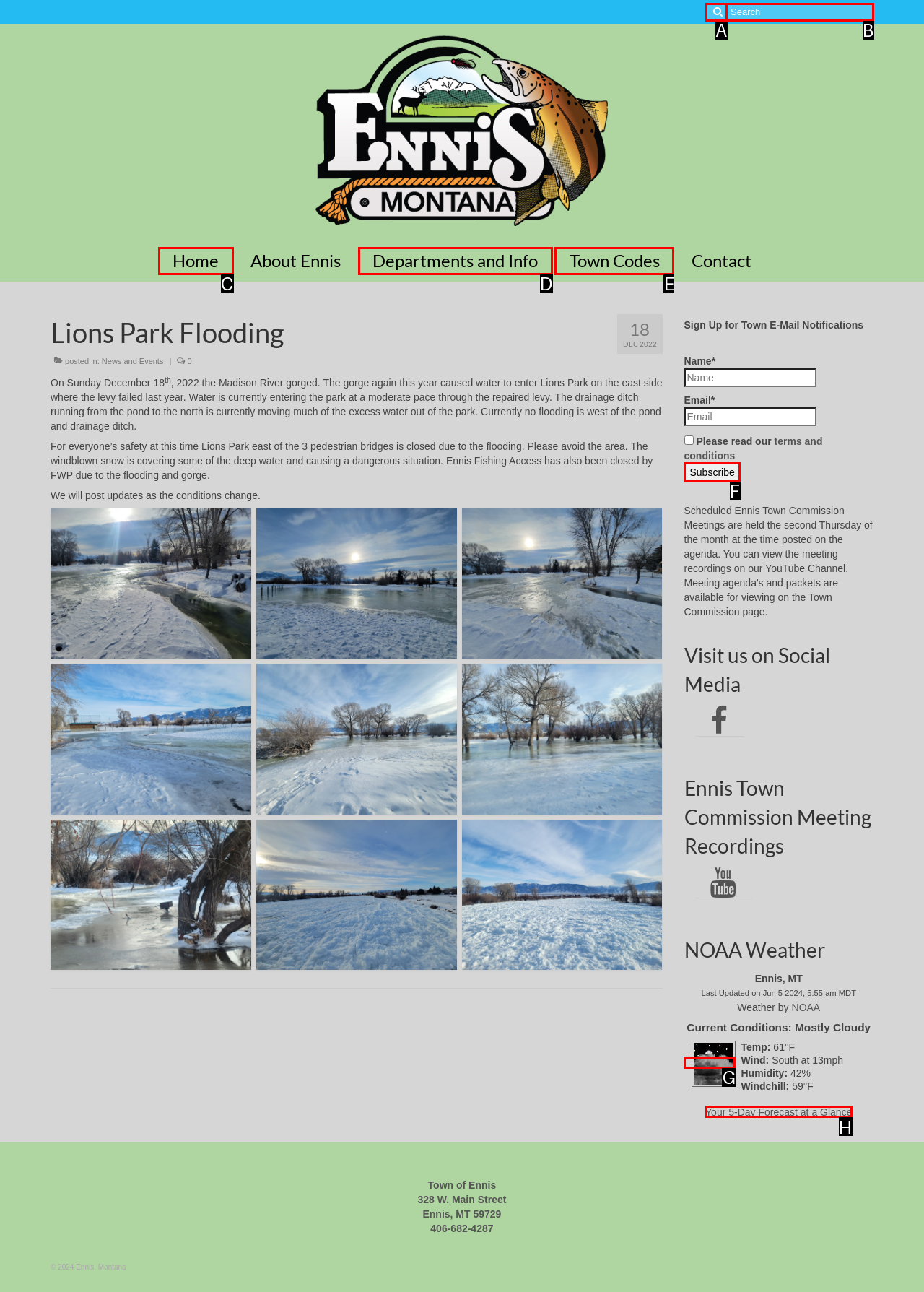Select the appropriate HTML element to click on to finish the task: Subscribe to Town E-Mail Notifications.
Answer with the letter corresponding to the selected option.

F